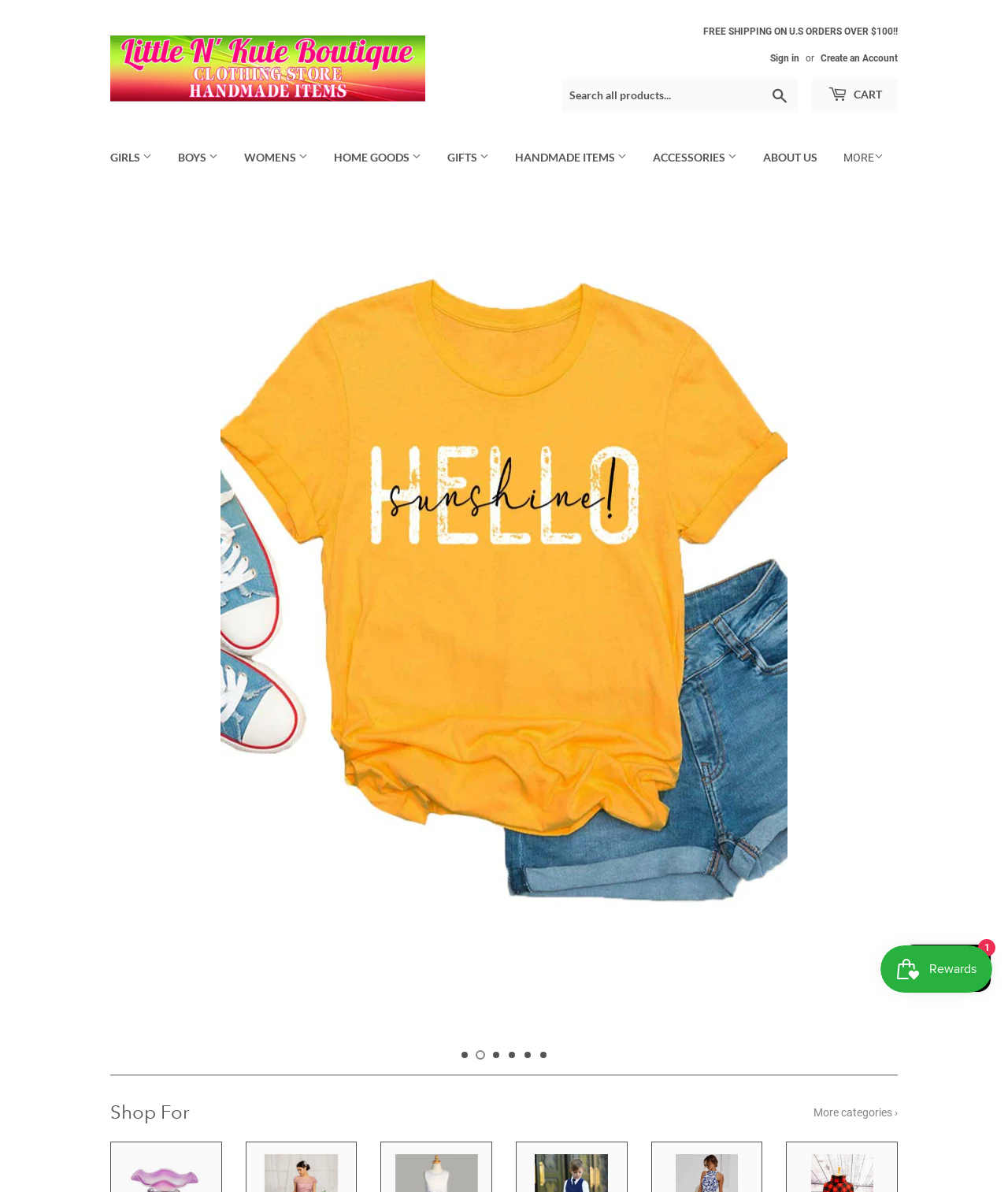Please find and report the bounding box coordinates of the element to click in order to perform the following action: "Sign in to your account". The coordinates should be expressed as four float numbers between 0 and 1, in the format [left, top, right, bottom].

[0.764, 0.044, 0.793, 0.053]